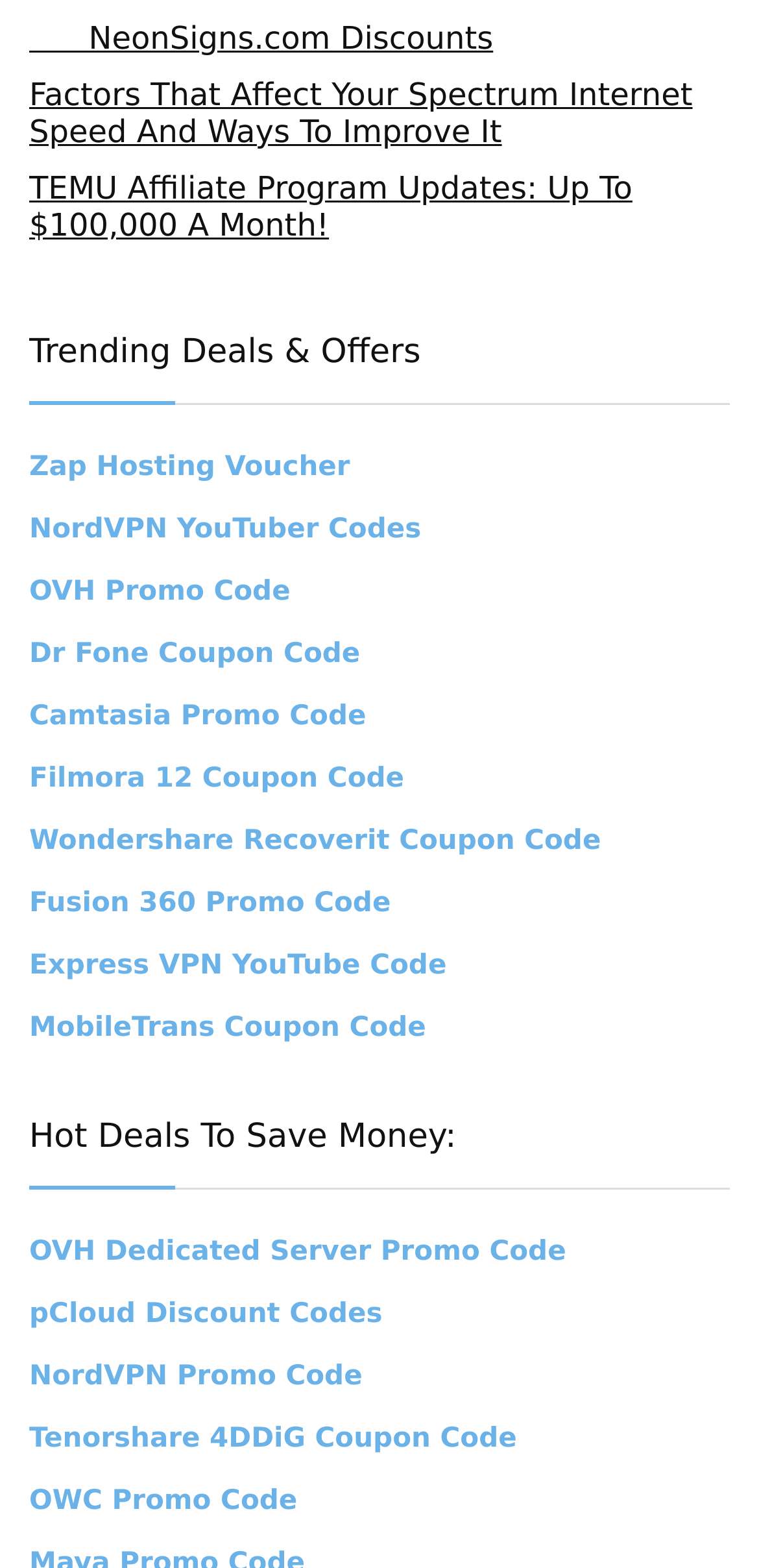Answer the following in one word or a short phrase: 
Are there any sections on the webpage?

Yes